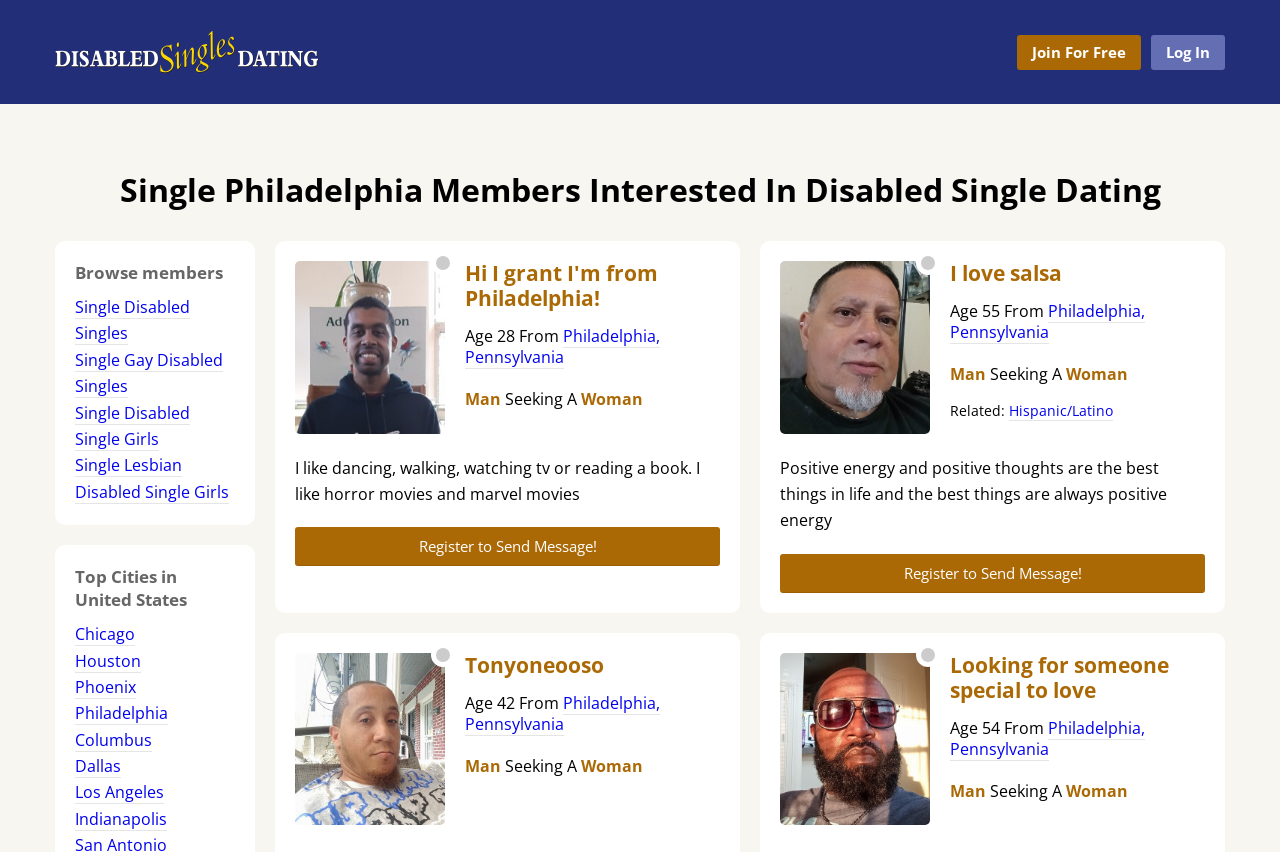Find the bounding box coordinates of the element to click in order to complete the given instruction: "Explore Philadelphia singles."

[0.059, 0.824, 0.131, 0.851]